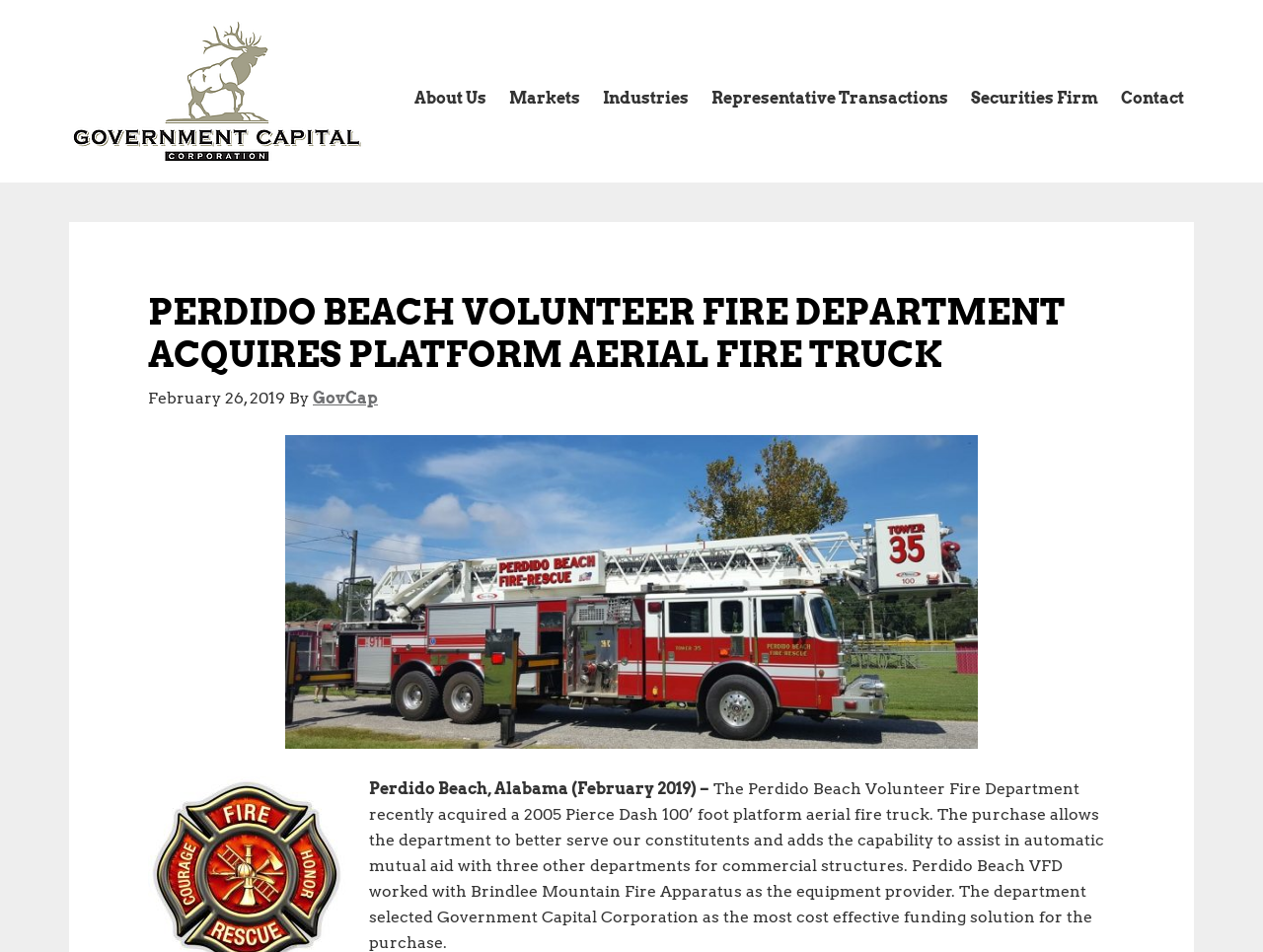Could you indicate the bounding box coordinates of the region to click in order to complete this instruction: "go to Government Capital Corporation homepage".

[0.055, 0.021, 0.289, 0.171]